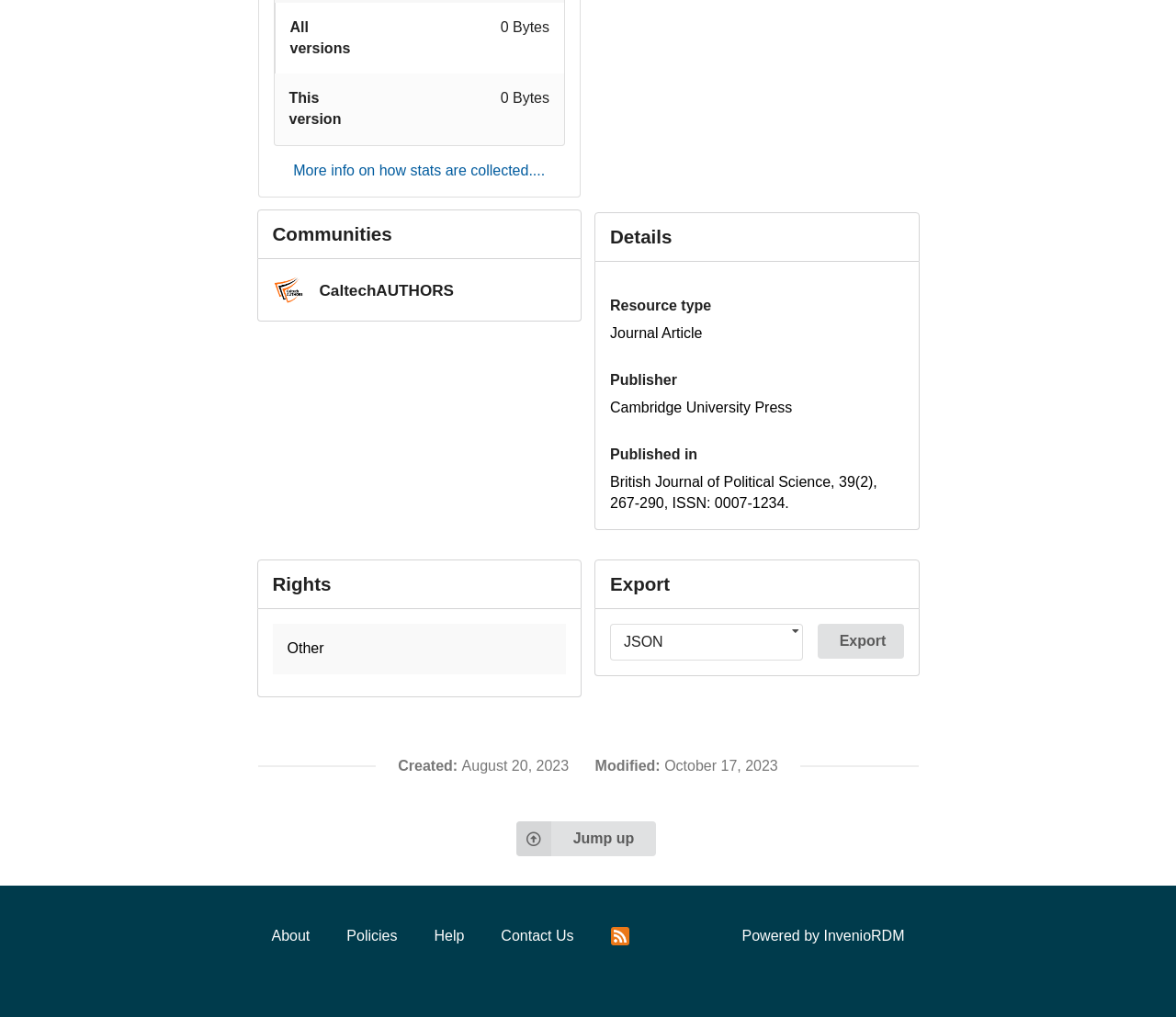What is the name of the system that powers this webpage?
From the image, provide a succinct answer in one word or a short phrase.

InvenioRDM